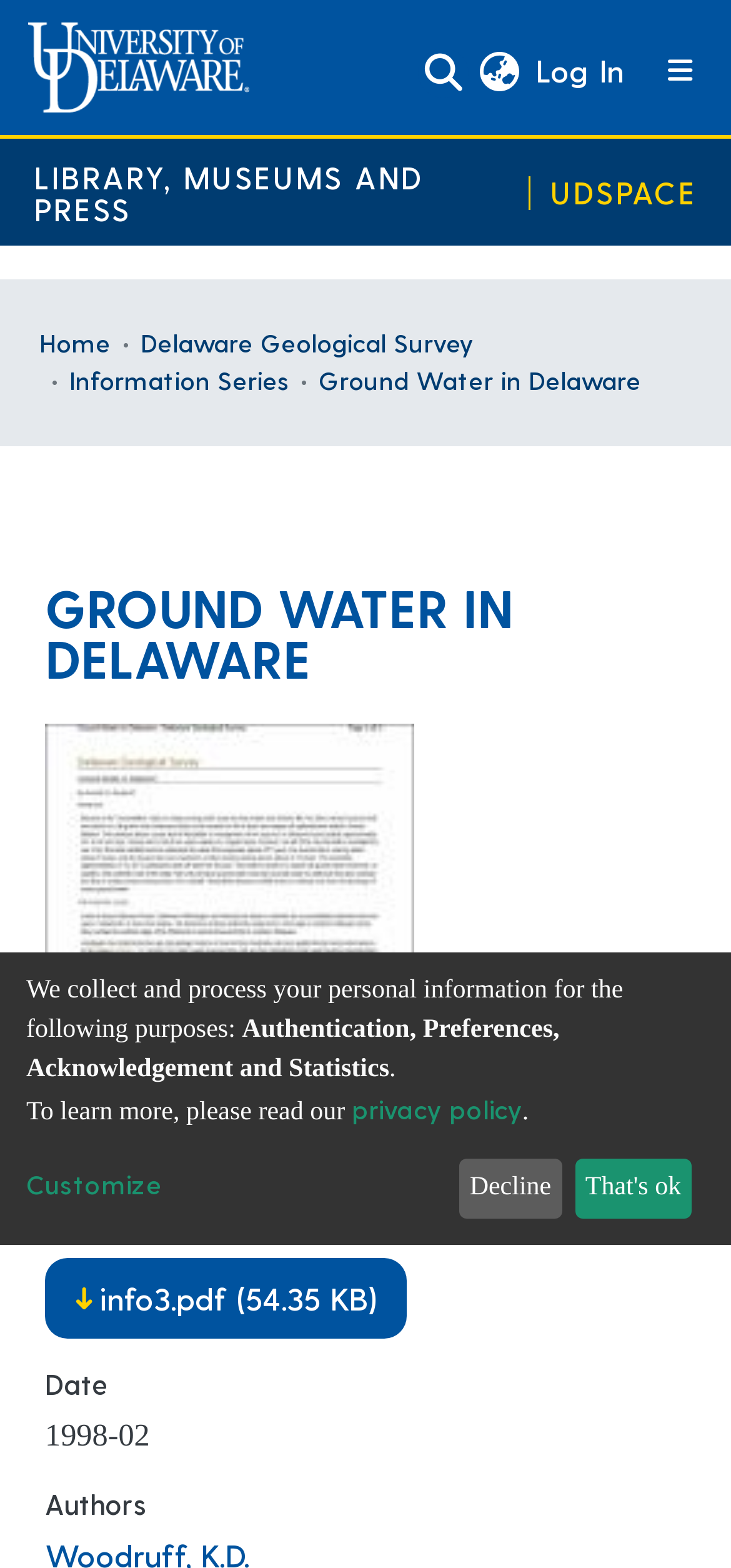Bounding box coordinates are specified in the format (top-left x, top-left y, bottom-right x, bottom-right y). All values are floating point numbers bounded between 0 and 1. Please provide the bounding box coordinate of the region this sentence describes: aria-label="Search" name="query"

[0.565, 0.022, 0.642, 0.064]